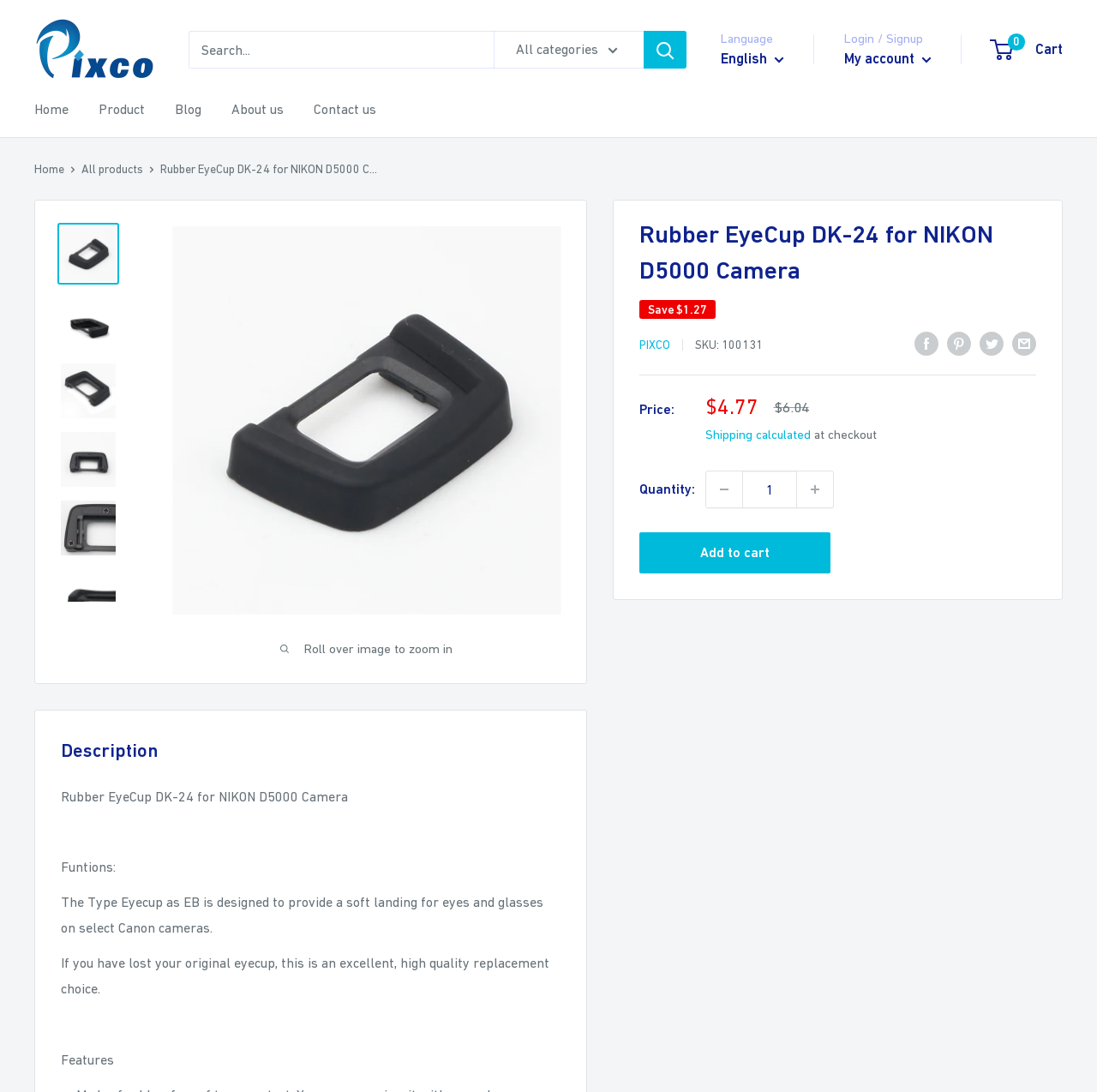Examine the image and give a thorough answer to the following question:
What is the name of the product?

The name of the product can be found in the heading element on the webpage, which is 'Rubber EyeCup DK-24 for NIKON D5000 Camera'. This is the main title of the product being displayed on the webpage.